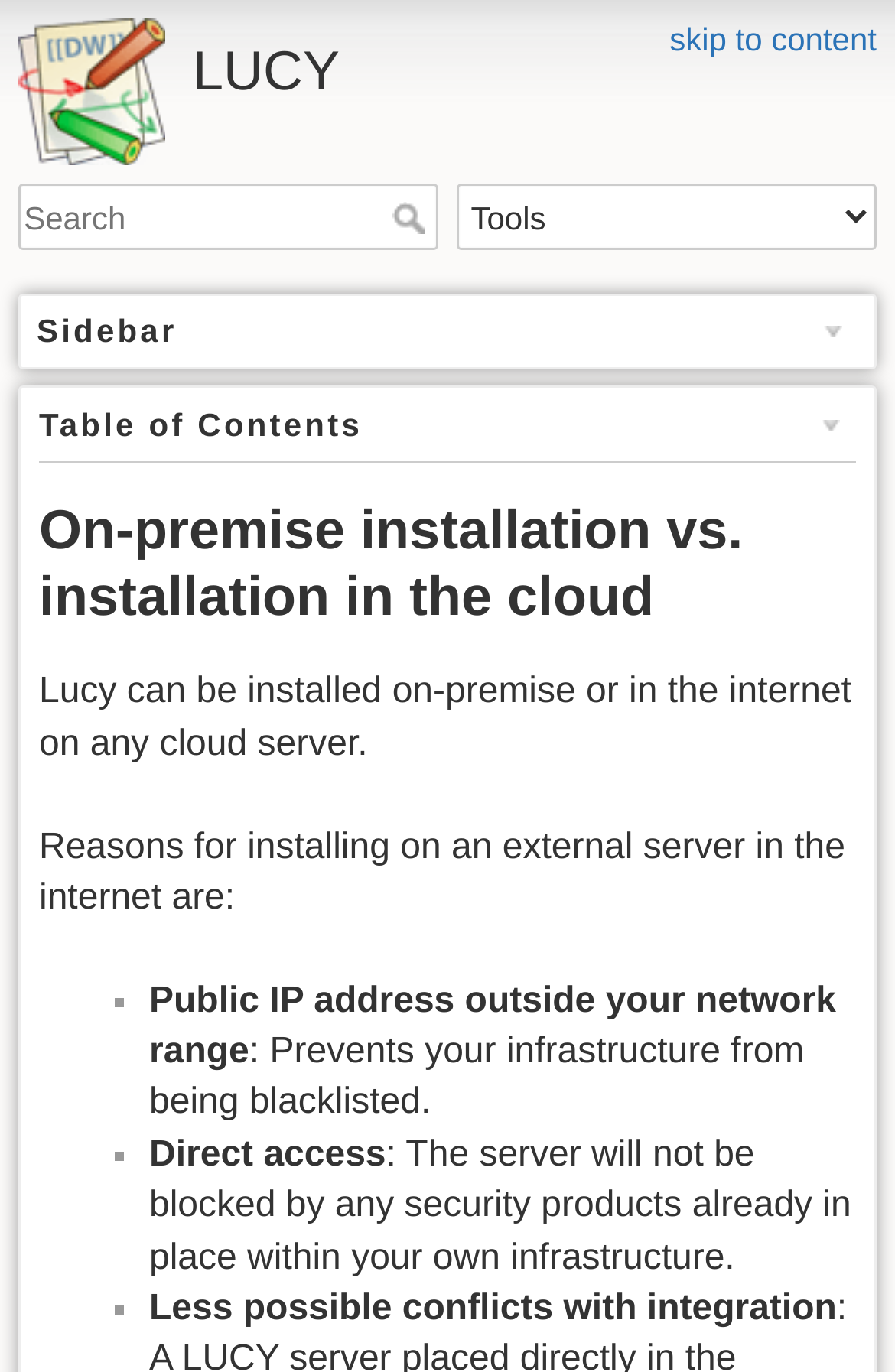Locate the UI element described as follows: "Subscribe". Return the bounding box coordinates as four float numbers between 0 and 1 in the order [left, top, right, bottom].

None